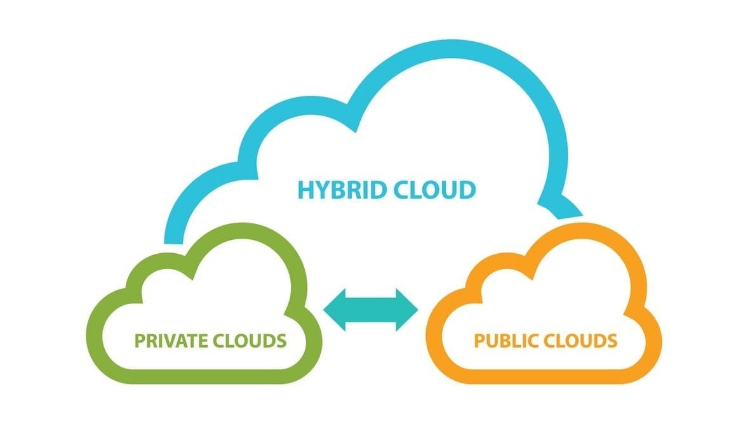From the details in the image, provide a thorough response to the question: What is the relationship between Private Clouds and Public Clouds?

The diagram emphasizes the reciprocal relationship between Private Clouds and Public Clouds, indicating the ability to move data and applications between both environments seamlessly.